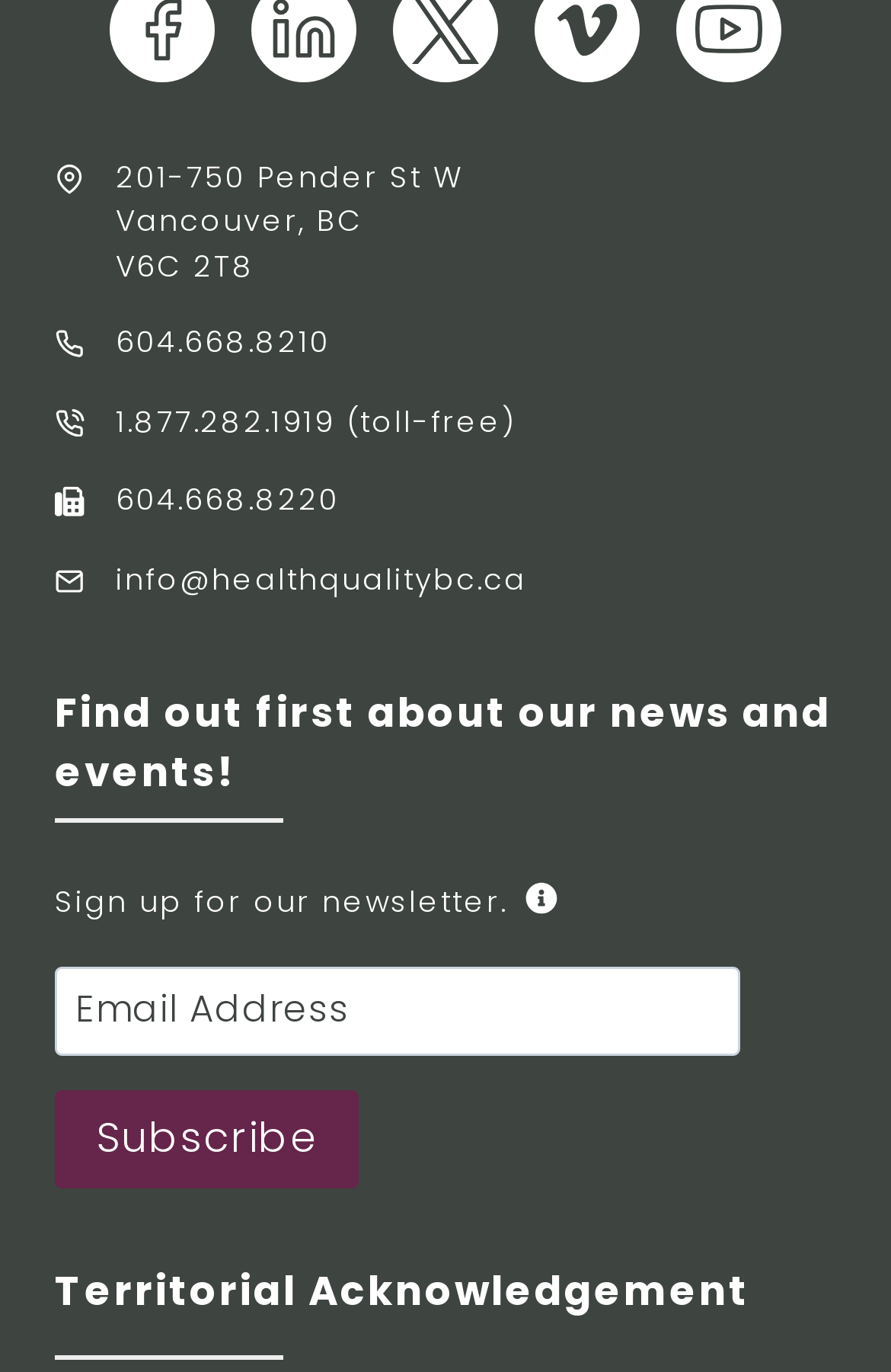Provide the bounding box coordinates of the HTML element this sentence describes: "1.877.282.1919 (toll-free)". The bounding box coordinates consist of four float numbers between 0 and 1, i.e., [left, top, right, bottom].

[0.062, 0.291, 0.579, 0.326]